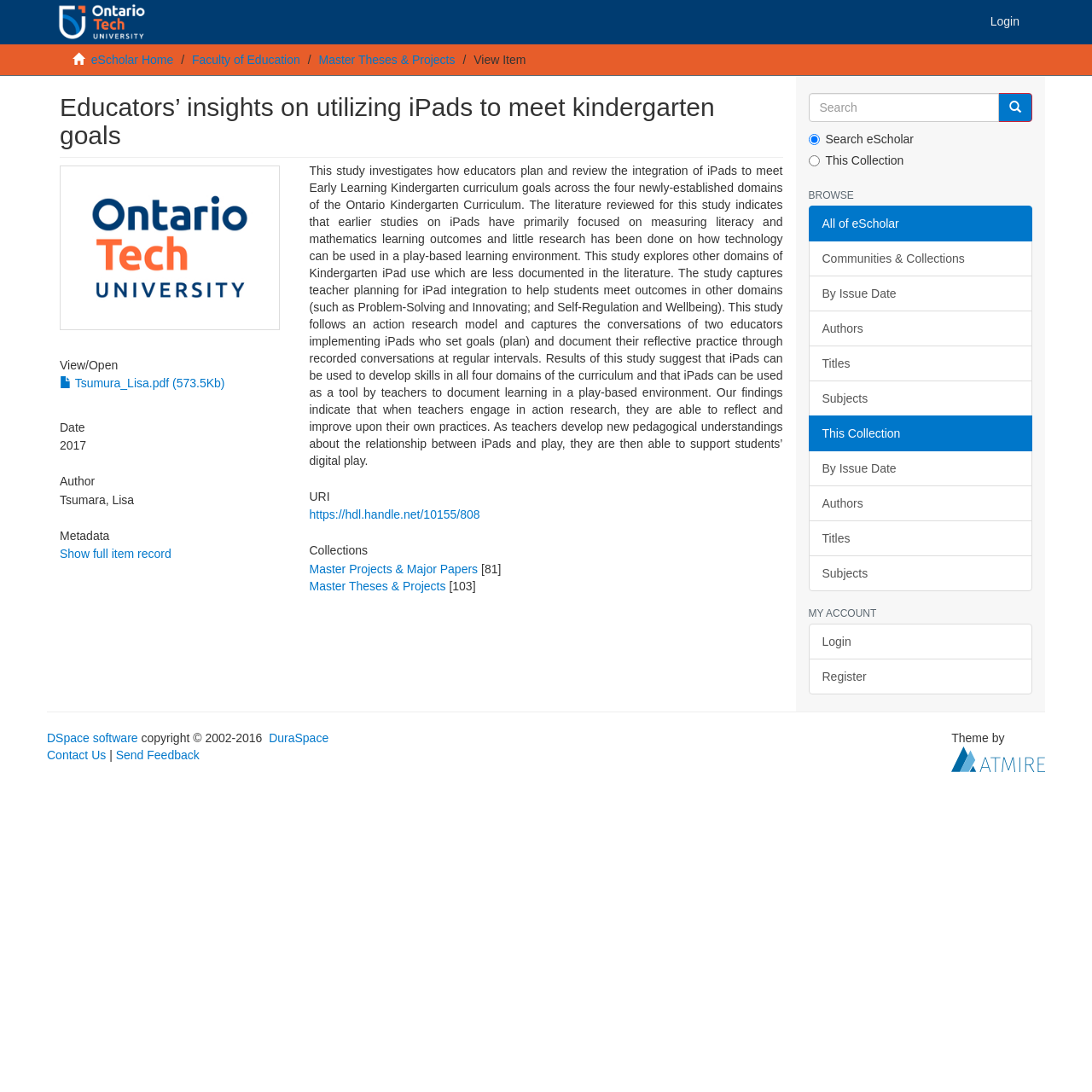What is the title of the study?
Refer to the image and provide a one-word or short phrase answer.

Educators’ insights on utilizing iPads to meet kindergarten goals